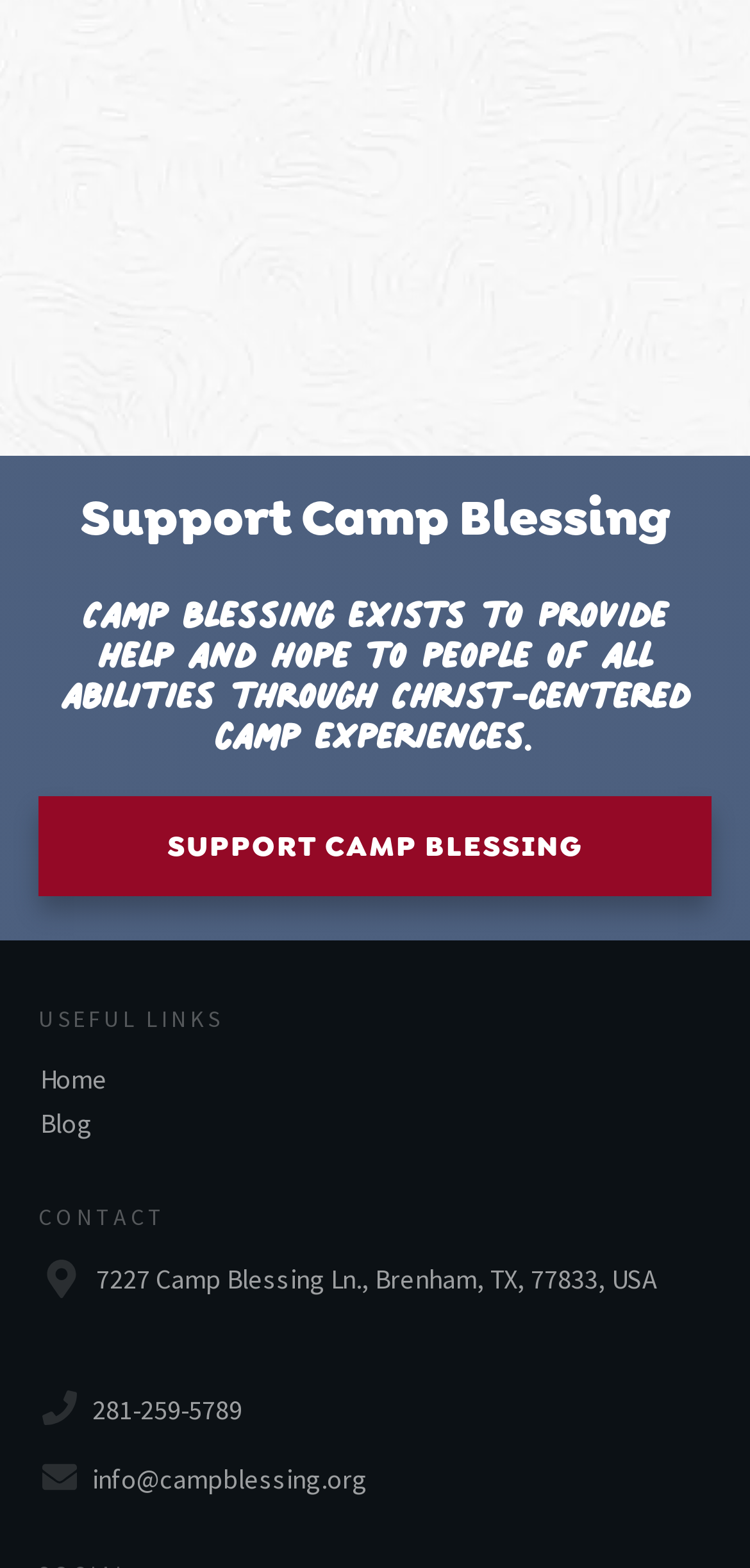Reply to the question with a single word or phrase:
What is the location of Camp Blessing?

Brenham, TX, 77833, USA